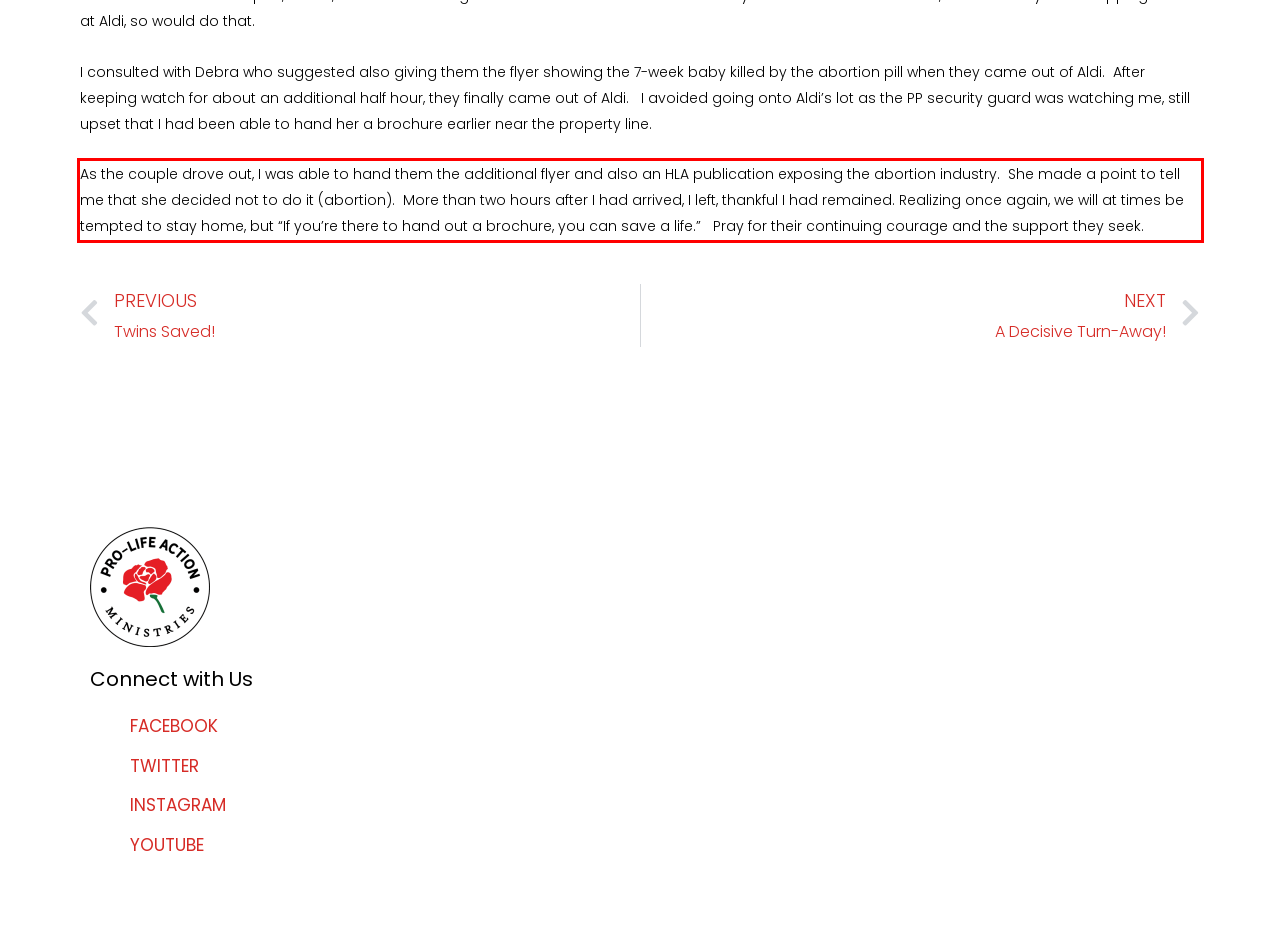You have a webpage screenshot with a red rectangle surrounding a UI element. Extract the text content from within this red bounding box.

As the couple drove out, I was able to hand them the additional flyer and also an HLA publication exposing the abortion industry. She made a point to tell me that she decided not to do it (abortion). More than two hours after I had arrived, I left, thankful I had remained. Realizing once again, we will at times be tempted to stay home, but “If you’re there to hand out a brochure, you can save a life.” Pray for their continuing courage and the support they seek.